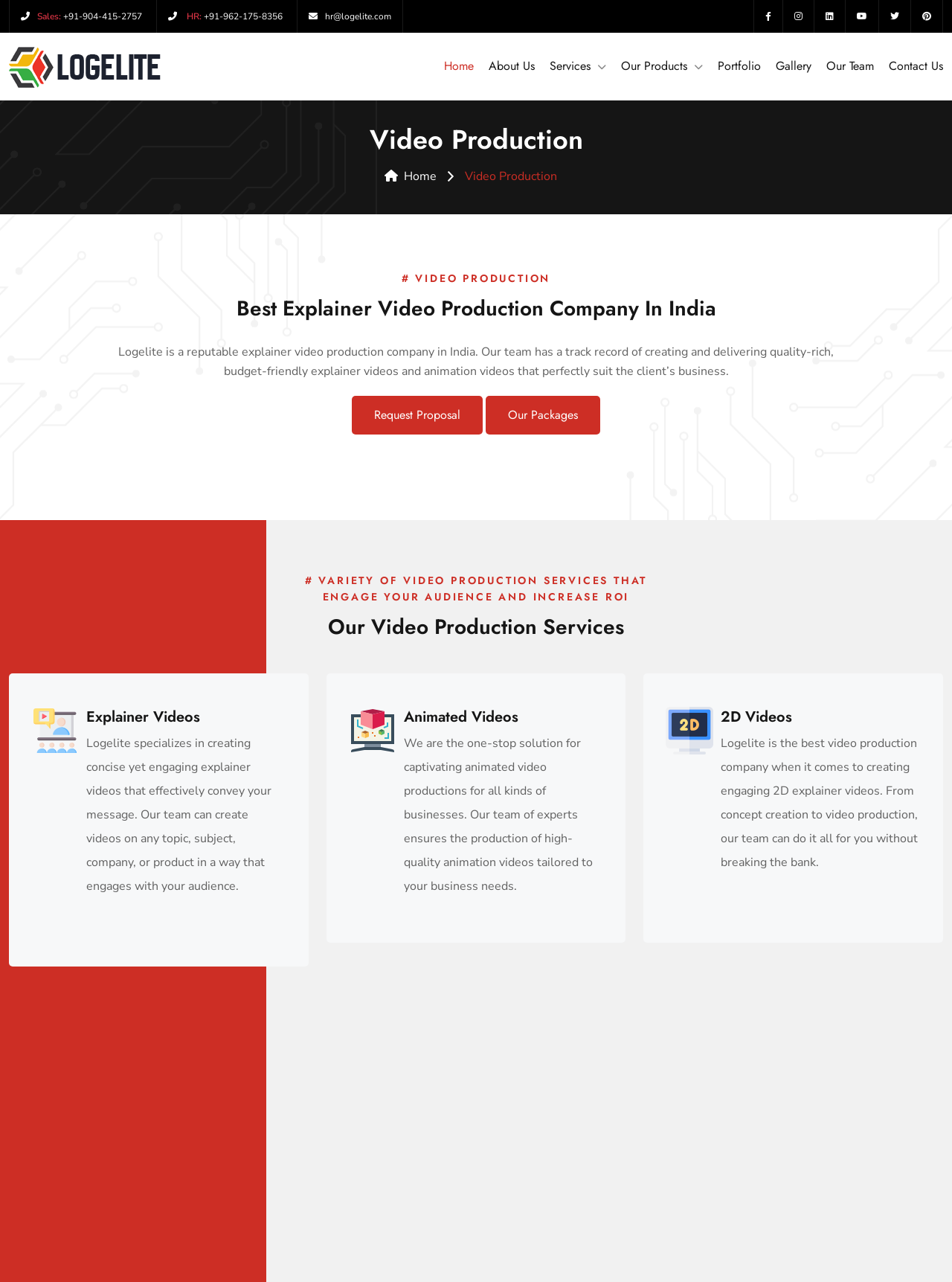What is the focus of Logelite's video production?
Please look at the screenshot and answer using one word or phrase.

Quality and budget-friendliness